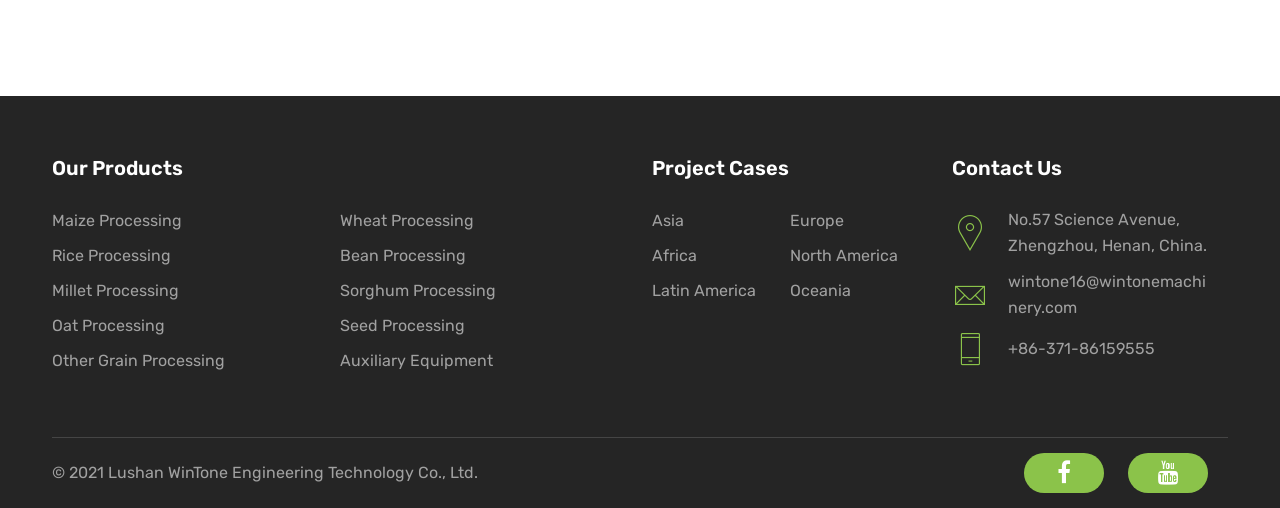Specify the bounding box coordinates for the region that must be clicked to perform the given instruction: "Explore Project Cases in Asia".

[0.509, 0.408, 0.534, 0.461]